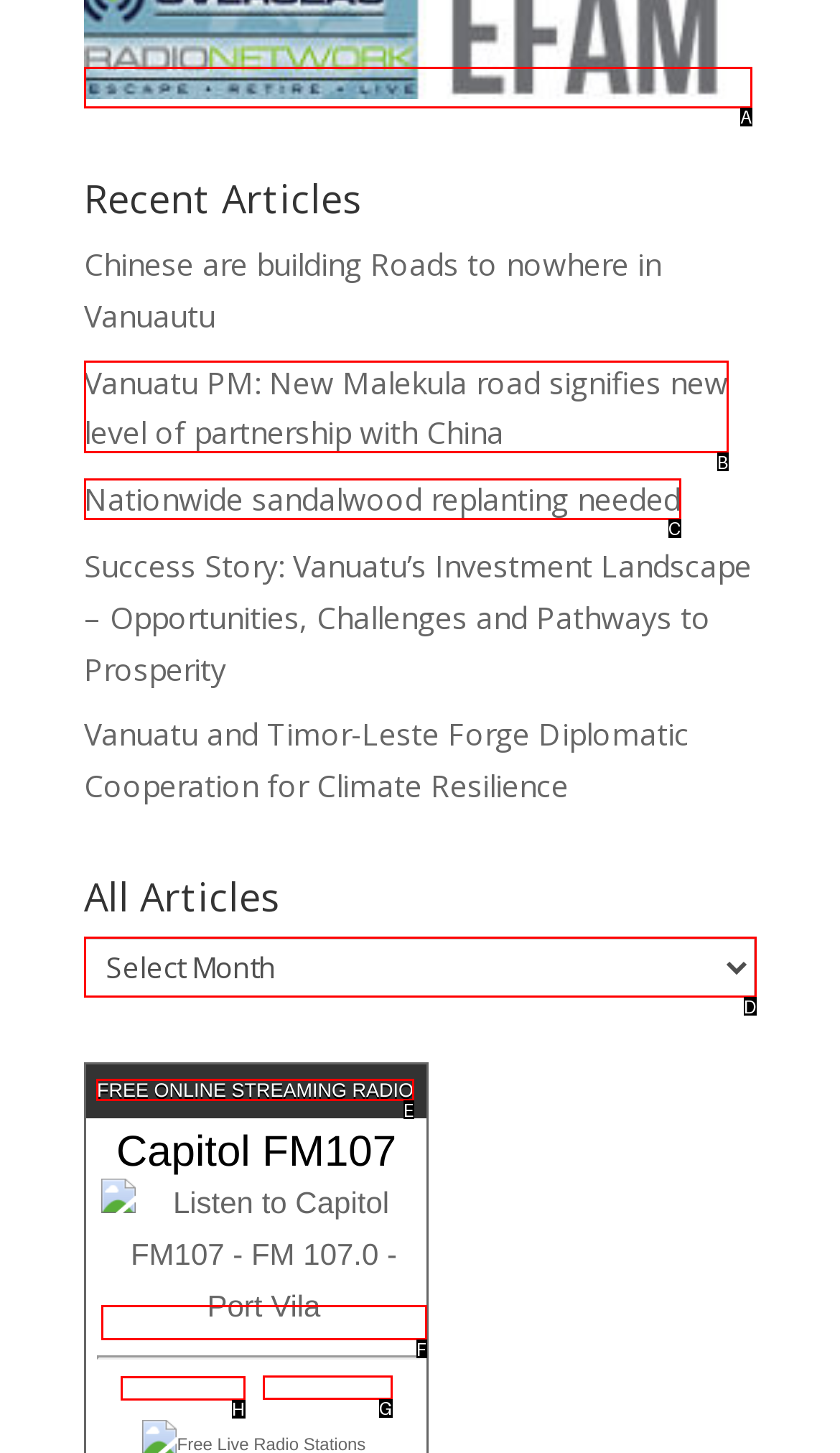Choose the letter of the option you need to click to Explore more radio stations. Answer with the letter only.

G